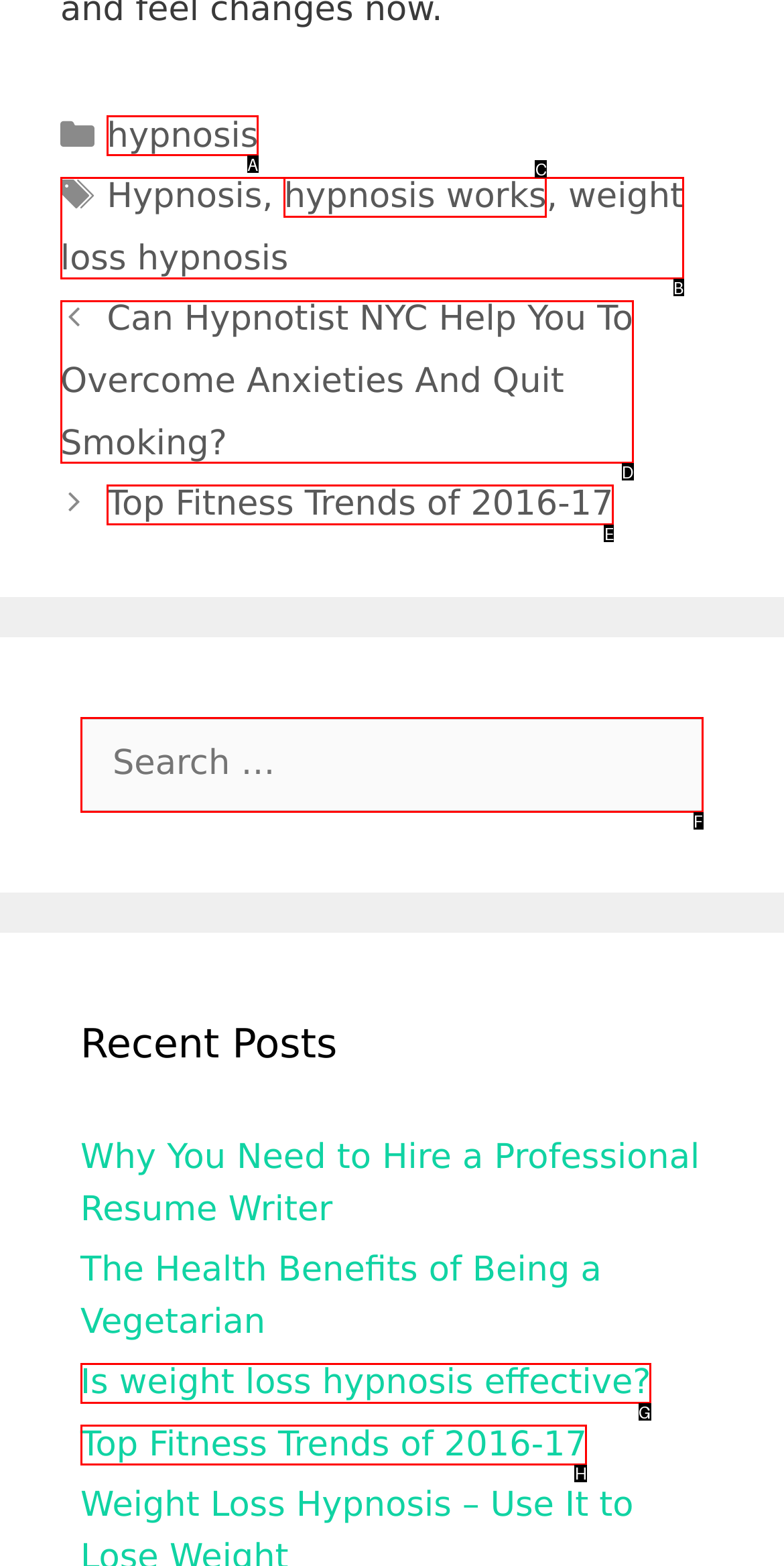Select the HTML element that needs to be clicked to perform the task: search for a topic. Reply with the letter of the chosen option.

F